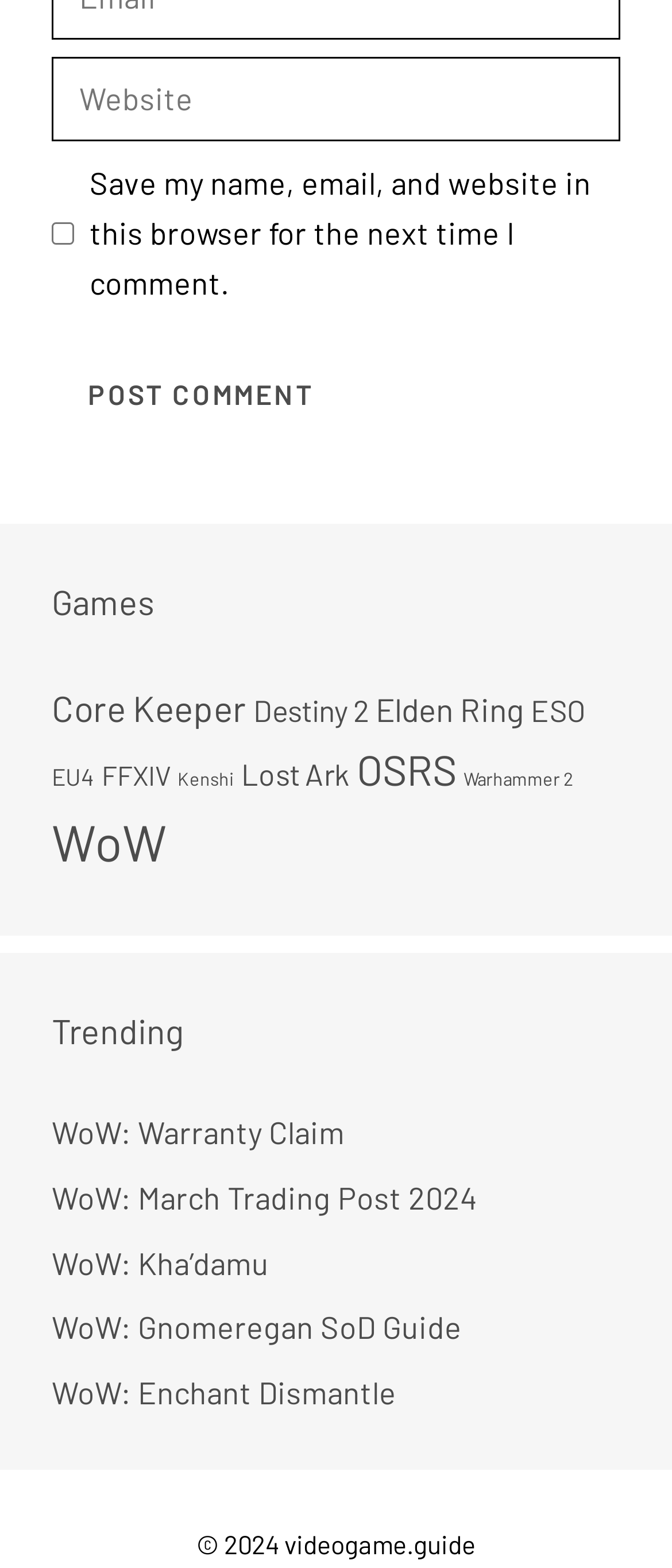What is the purpose of the checkbox on the webpage?
Refer to the screenshot and deliver a thorough answer to the question presented.

The webpage has a checkbox element with the text 'Save my name, email, and website in this browser for the next time I comment.'. This suggests that the purpose of the checkbox is to save the user's comment information for future use.